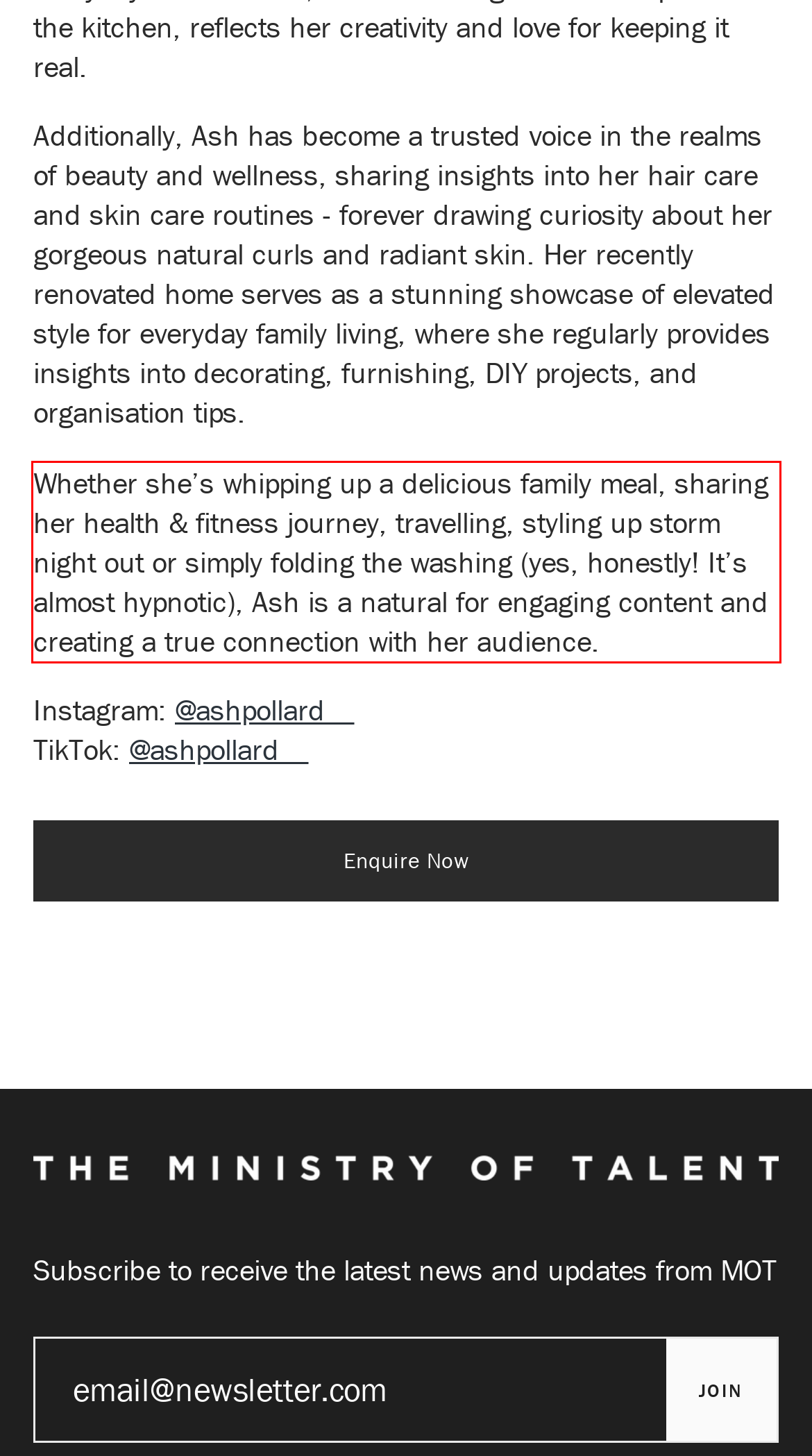Please analyze the provided webpage screenshot and perform OCR to extract the text content from the red rectangle bounding box.

Whether she’s whipping up a delicious family meal, sharing her health & fitness journey, travelling, styling up storm night out or simply folding the washing (yes, honestly! It’s almost hypnotic), Ash is a natural for engaging content and creating a true connection with her audience.